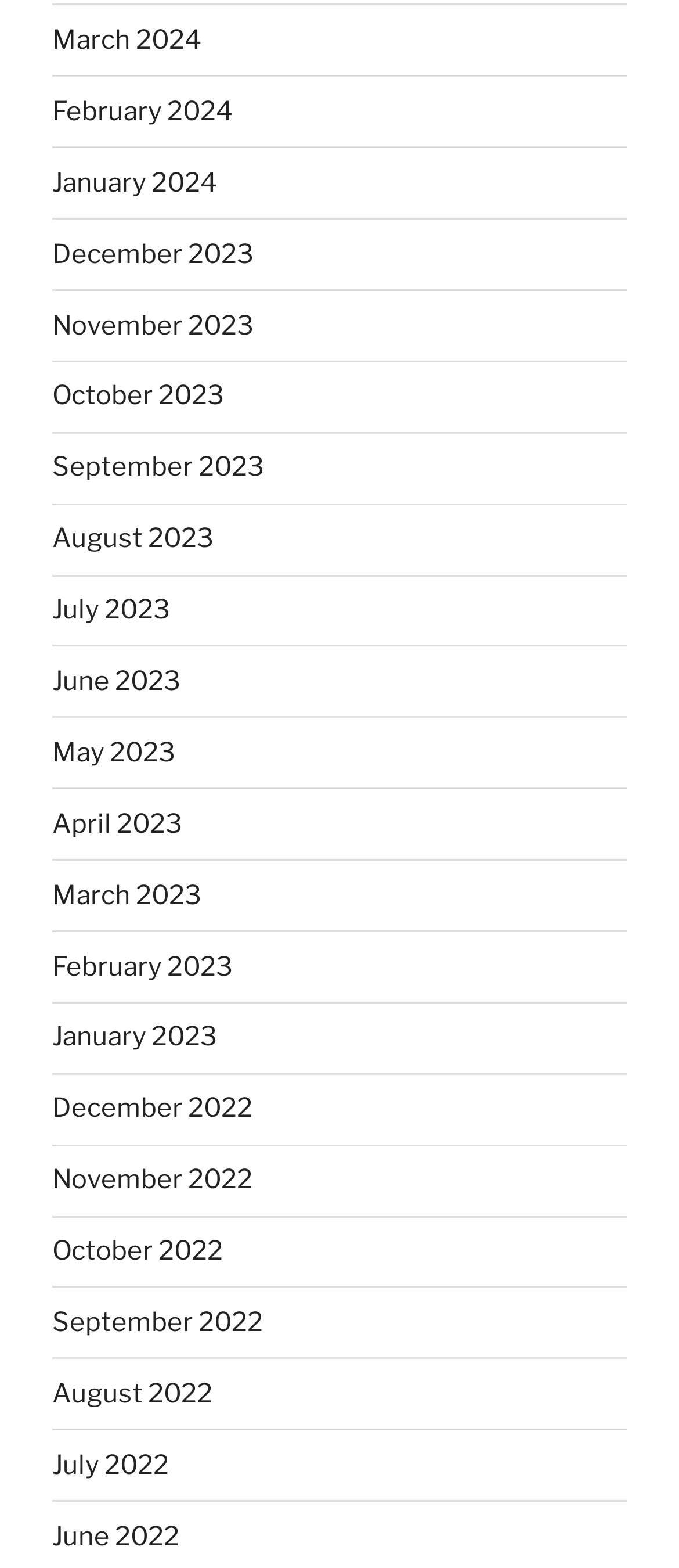What is the earliest month listed?
Please provide a single word or phrase answer based on the image.

December 2022